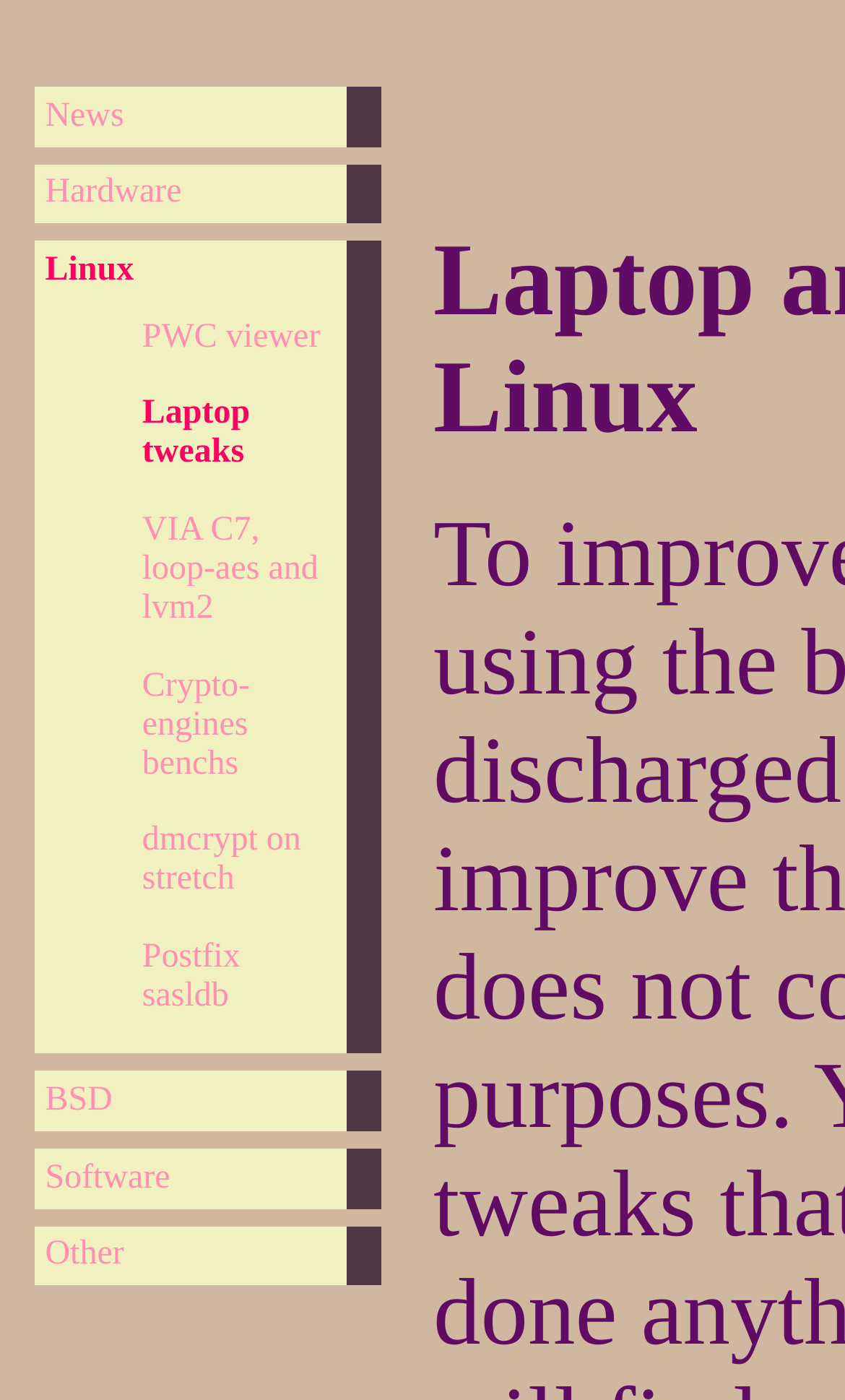Please identify the bounding box coordinates of the element on the webpage that should be clicked to follow this instruction: "view laptop tweaks". The bounding box coordinates should be given as four float numbers between 0 and 1, formatted as [left, top, right, bottom].

[0.168, 0.282, 0.296, 0.336]